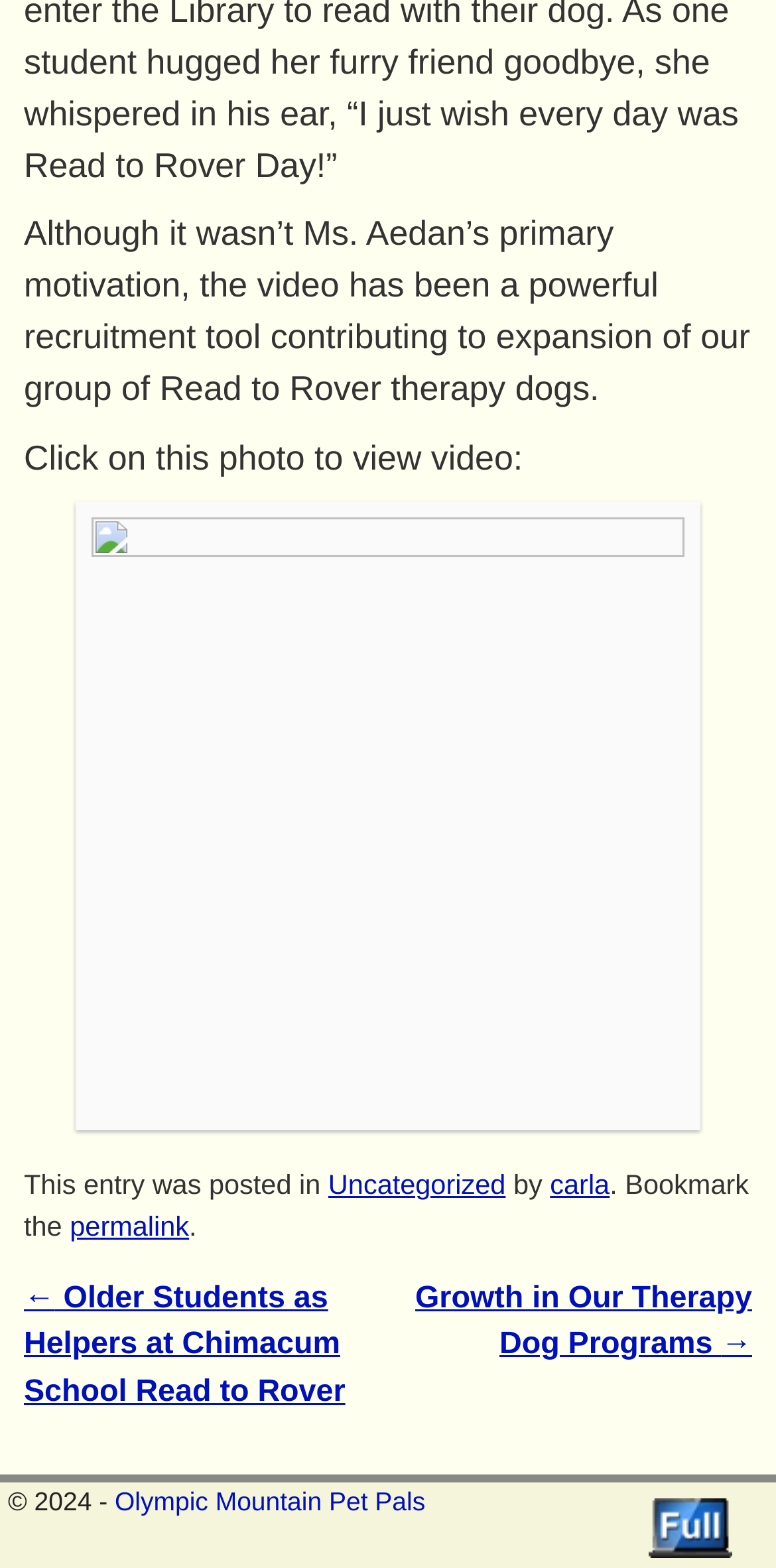Please answer the following question using a single word or phrase: How many links are in the footer?

4